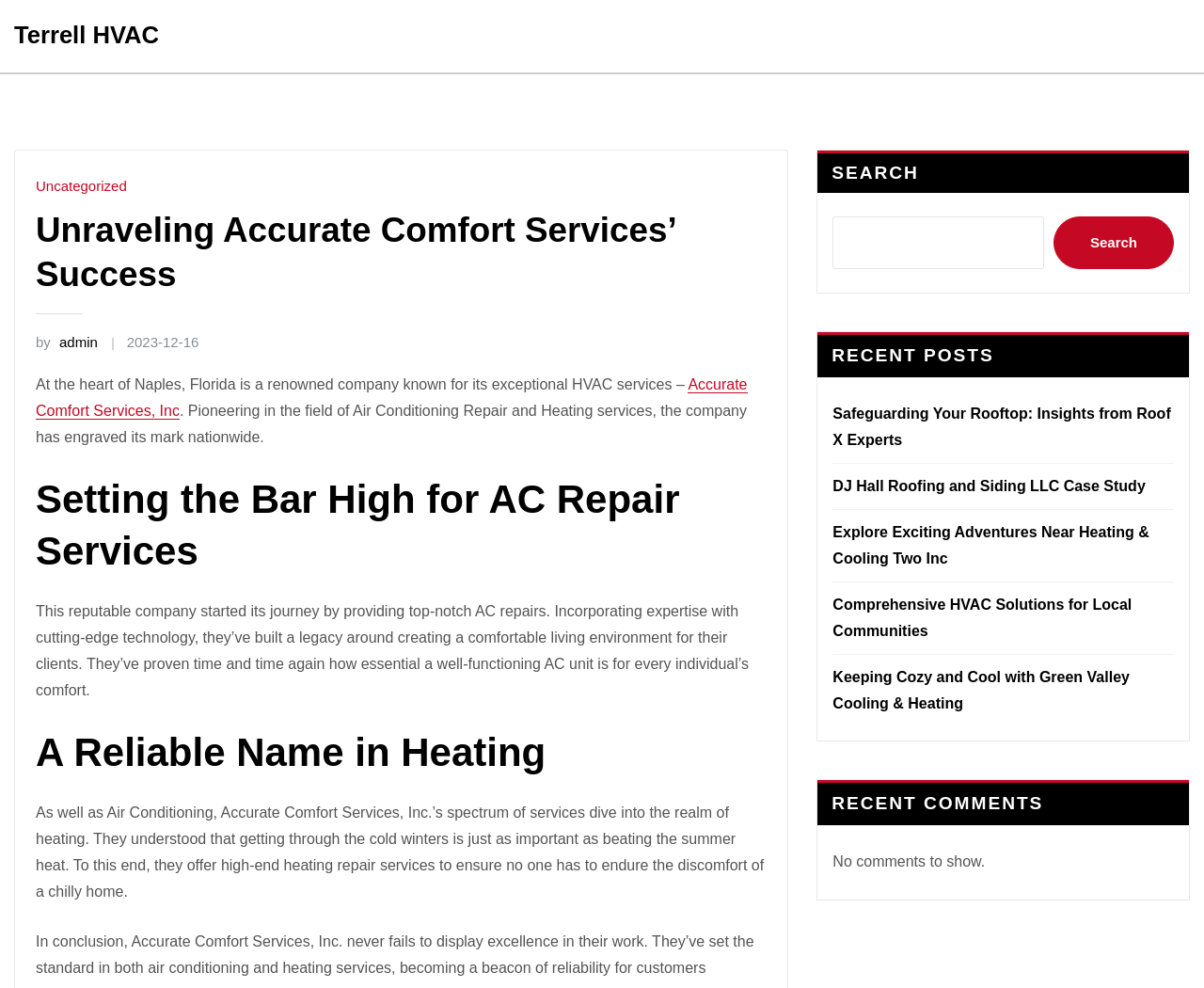Provide a single word or phrase answer to the question: 
What is the name of the company?

Terrell HVAC